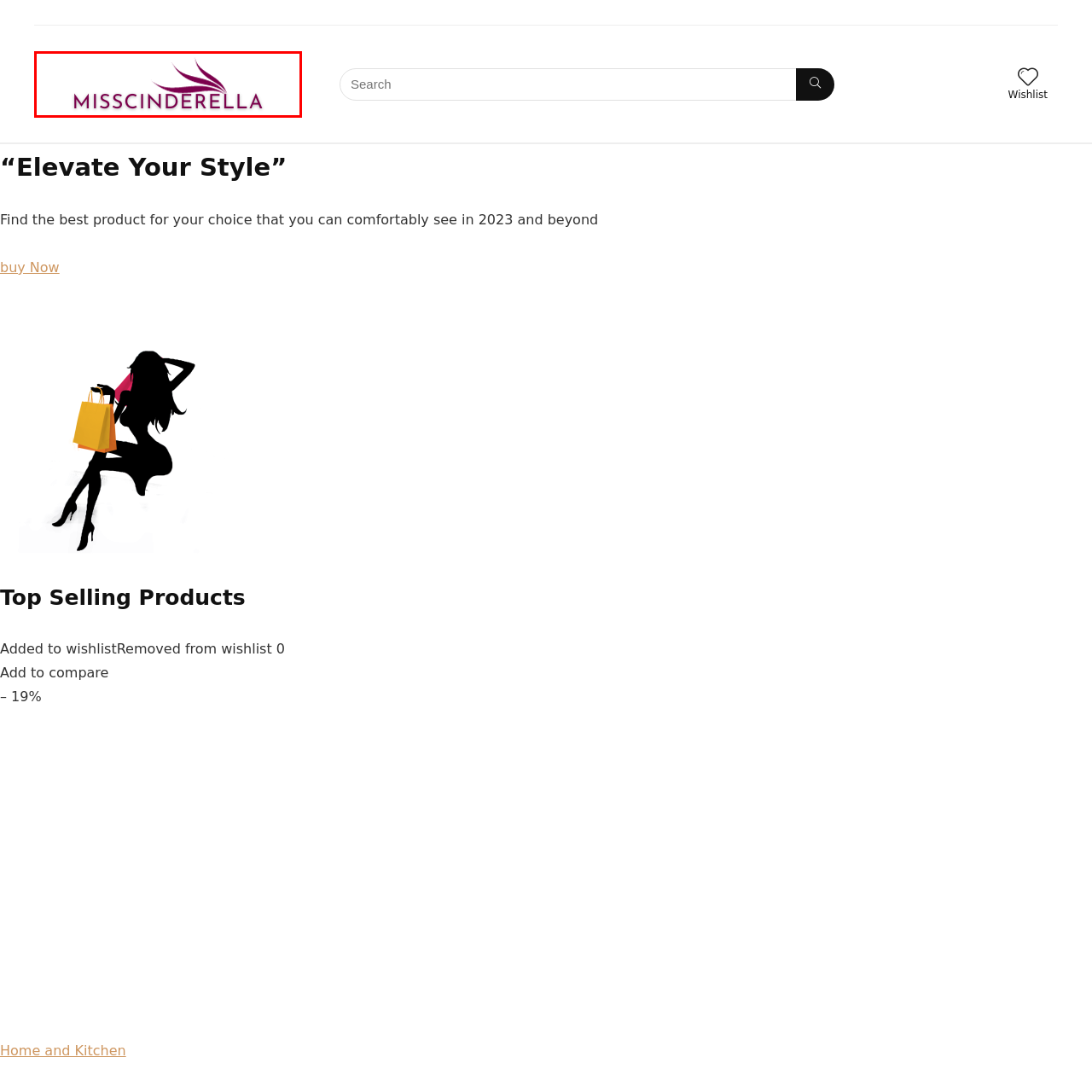Describe extensively the image that is situated inside the red border.

The image features the logo of "misscinderella," presented in bold, stylized typography. The design includes elegant, flowing lines above the text that suggest motion and grace, enhancing the brand's identity. The color scheme is a rich burgundy, which adds a touch of sophistication. This logo serves as a focal point for the website, reflecting the brand's commitment to style and elegance in its offerings, particularly in fashion and lifestyle products. Overall, it captures the essence of "misscinderella" as a brand dedicated to empowering individuals to elevate their style choices.